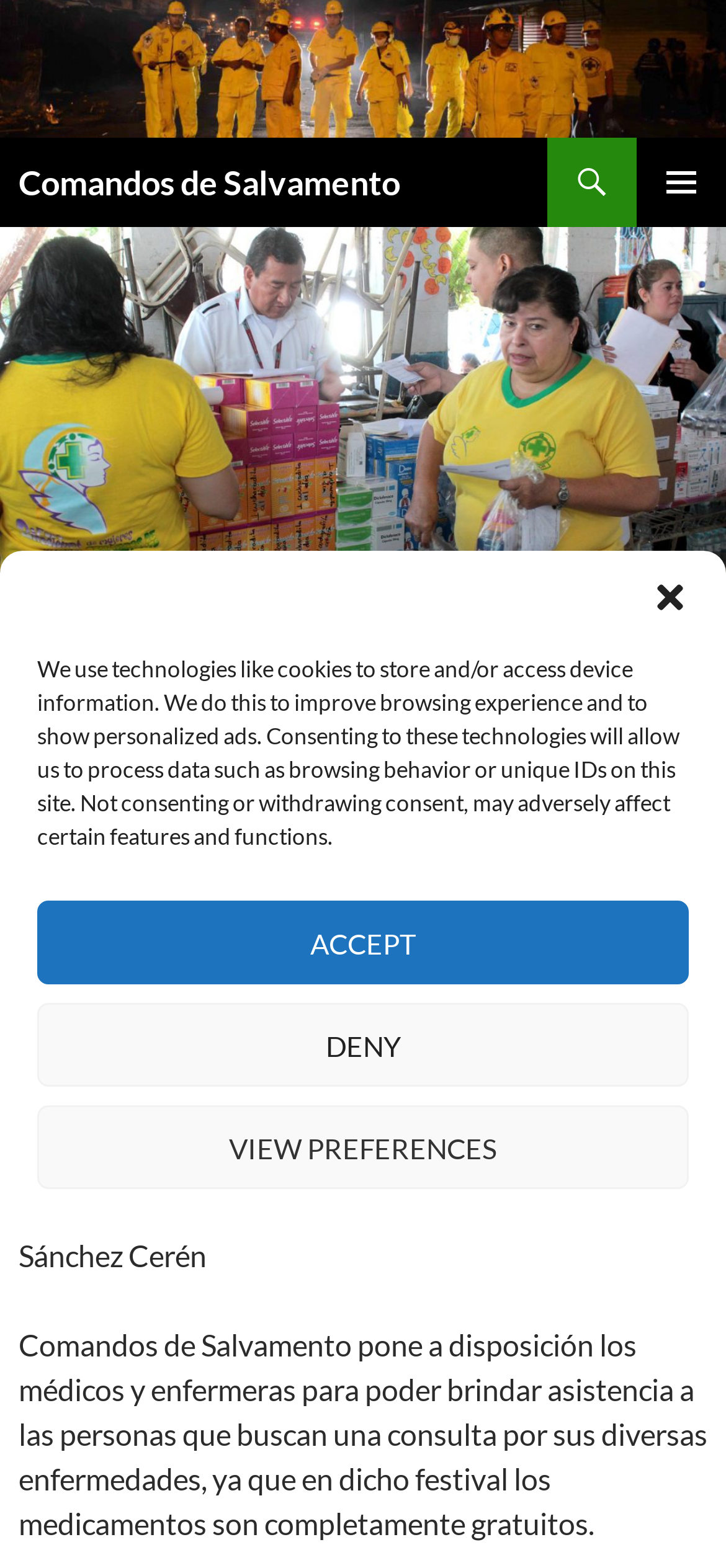Who is the president mentioned in the webpage? Based on the screenshot, please respond with a single word or phrase.

Prof. Salvador Sánchez Cerén